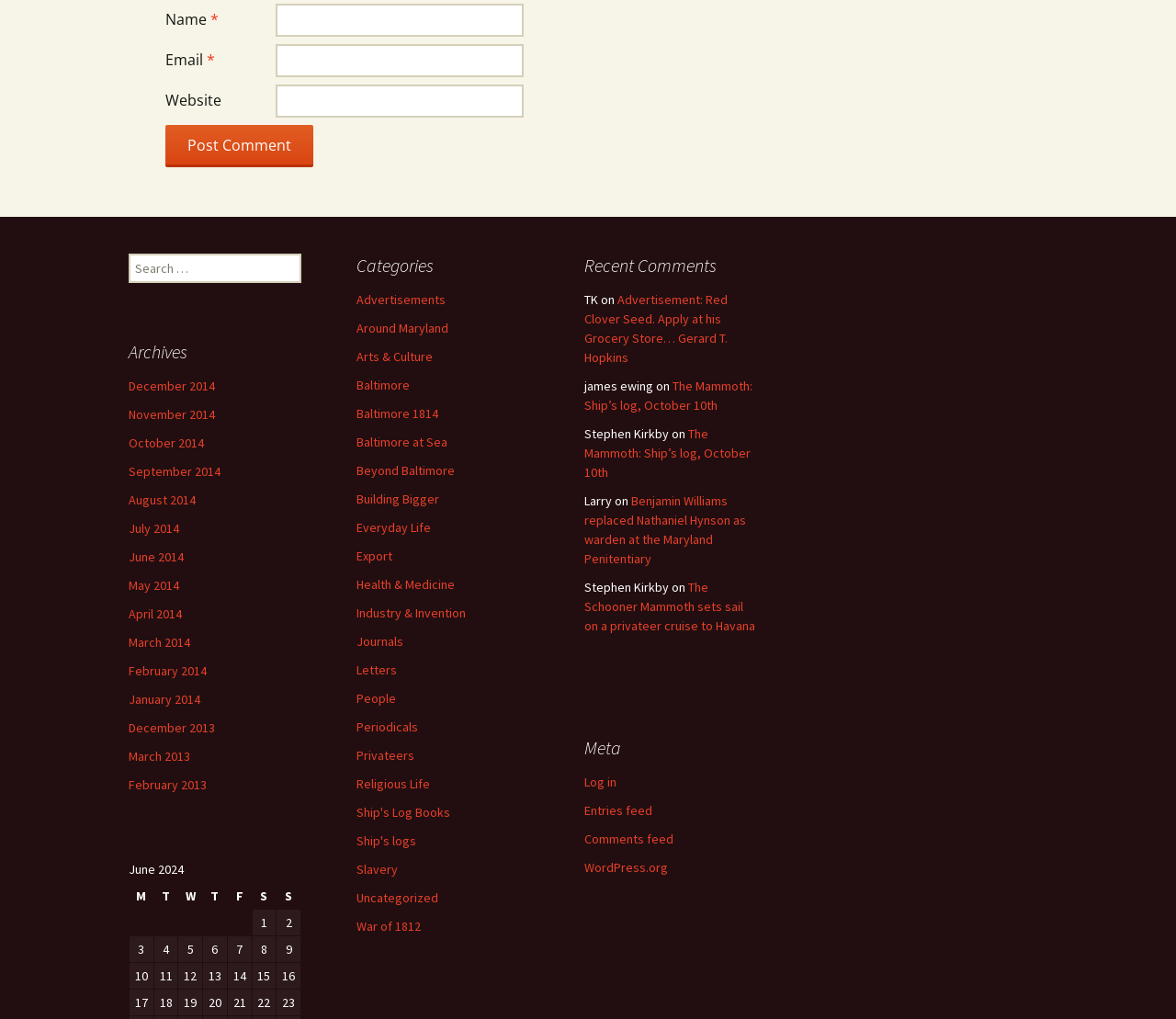Please find the bounding box coordinates of the section that needs to be clicked to achieve this instruction: "View Advertisements category".

[0.303, 0.286, 0.379, 0.302]